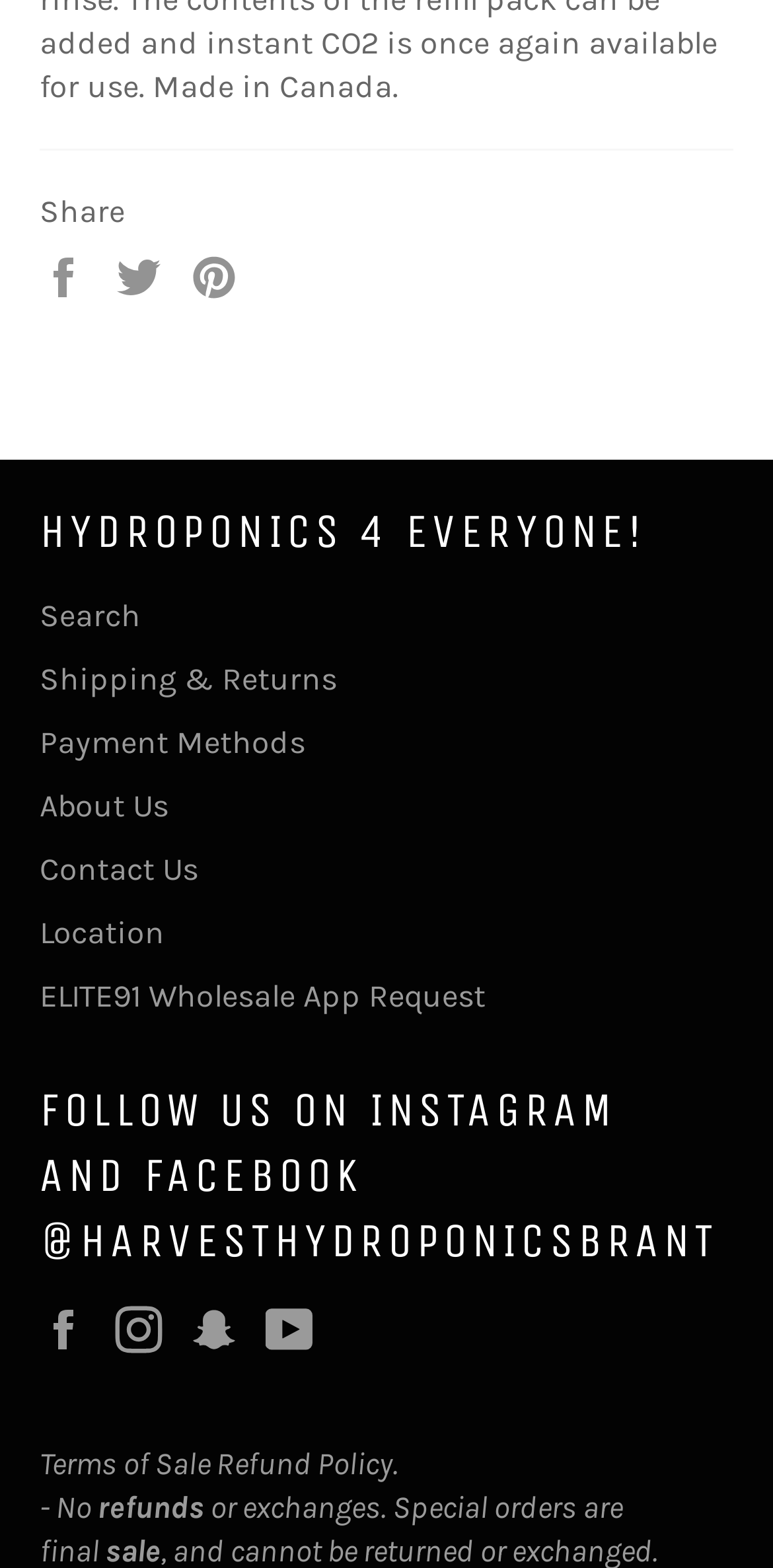Highlight the bounding box coordinates of the region I should click on to meet the following instruction: "Search".

[0.051, 0.381, 0.182, 0.405]